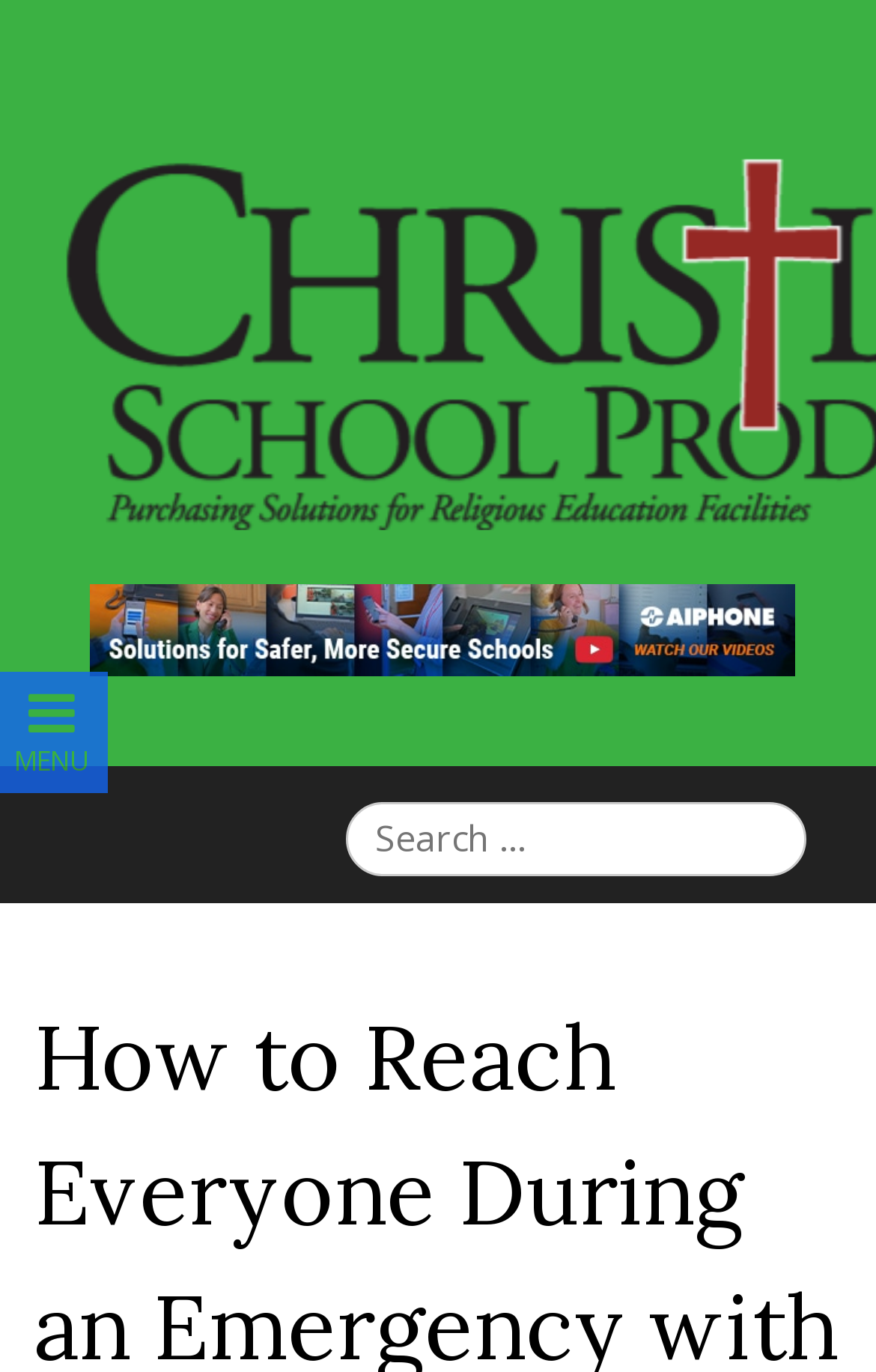Provide your answer in one word or a succinct phrase for the question: 
What is the category of the article?

ARTICLES